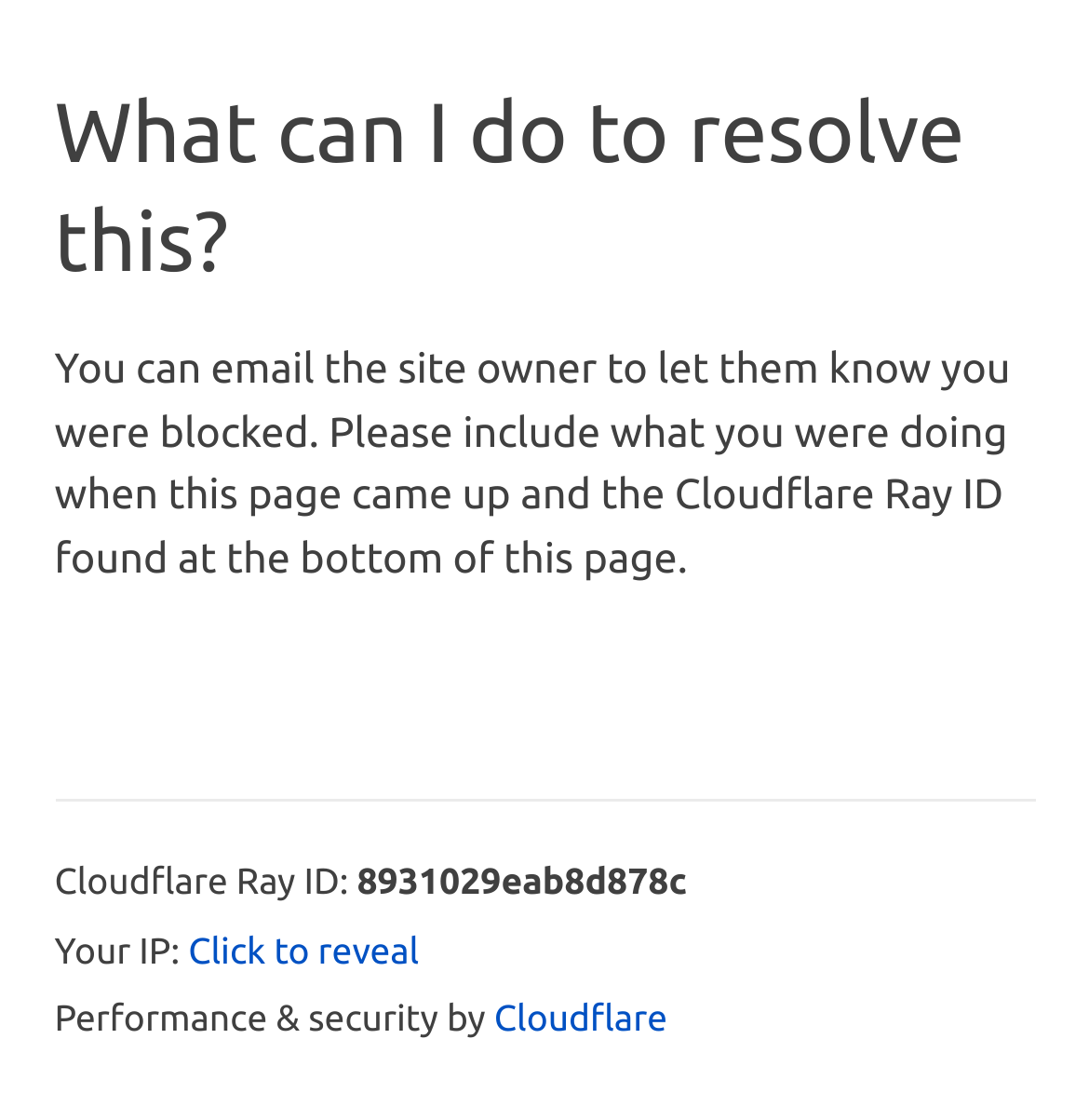What is the reason for displaying this page?
Based on the image, provide your answer in one word or phrase.

block